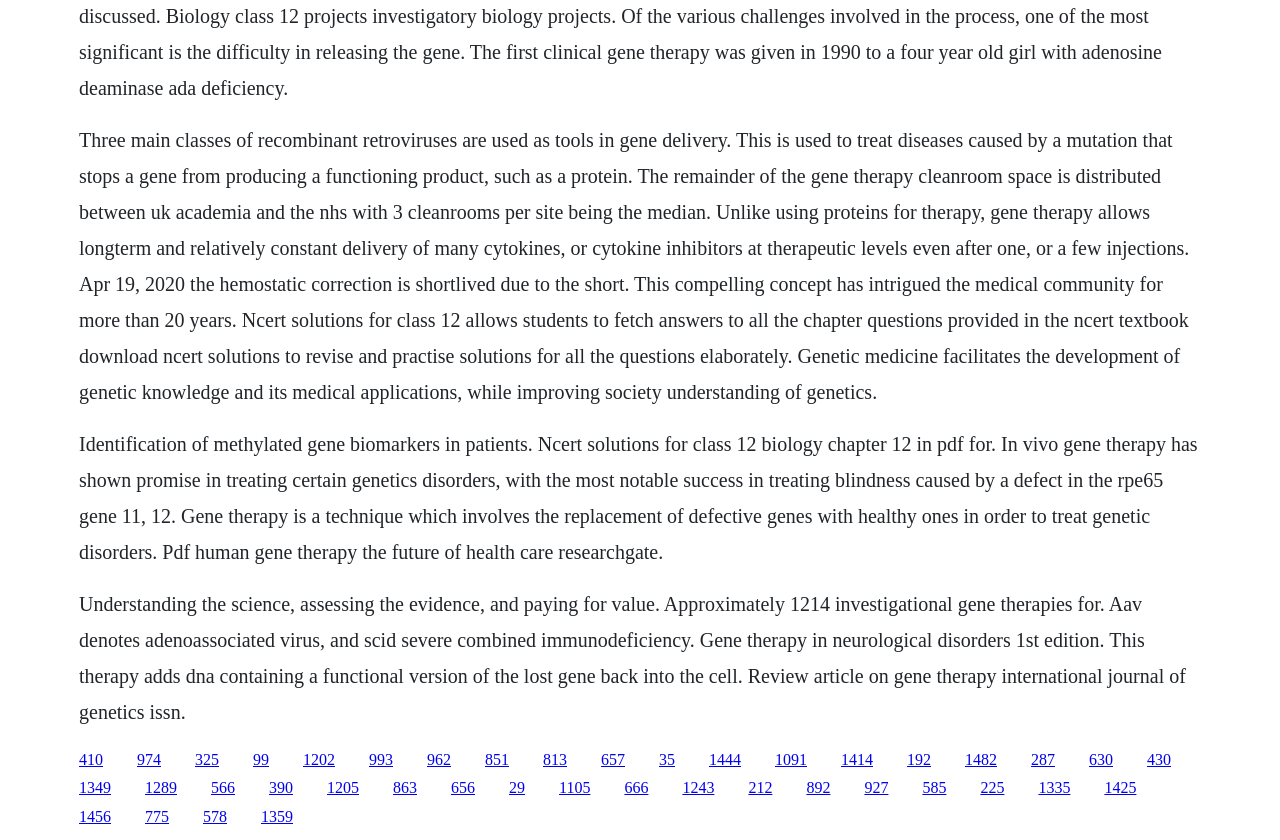Provide a short answer to the following question with just one word or phrase: What is the main topic of the webpage?

Gene therapy